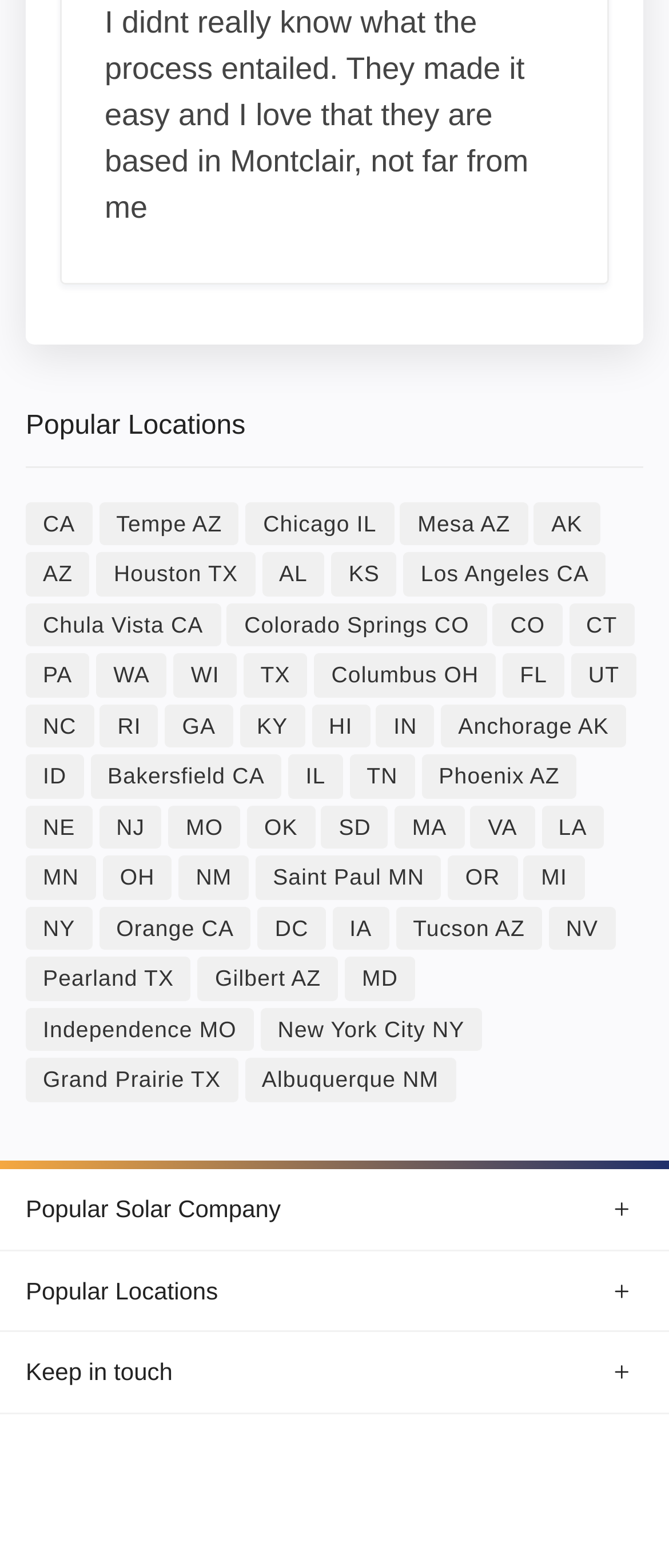Please locate the bounding box coordinates of the element that needs to be clicked to achieve the following instruction: "Click on Popular Locations". The coordinates should be four float numbers between 0 and 1, i.e., [left, top, right, bottom].

[0.038, 0.263, 0.962, 0.281]